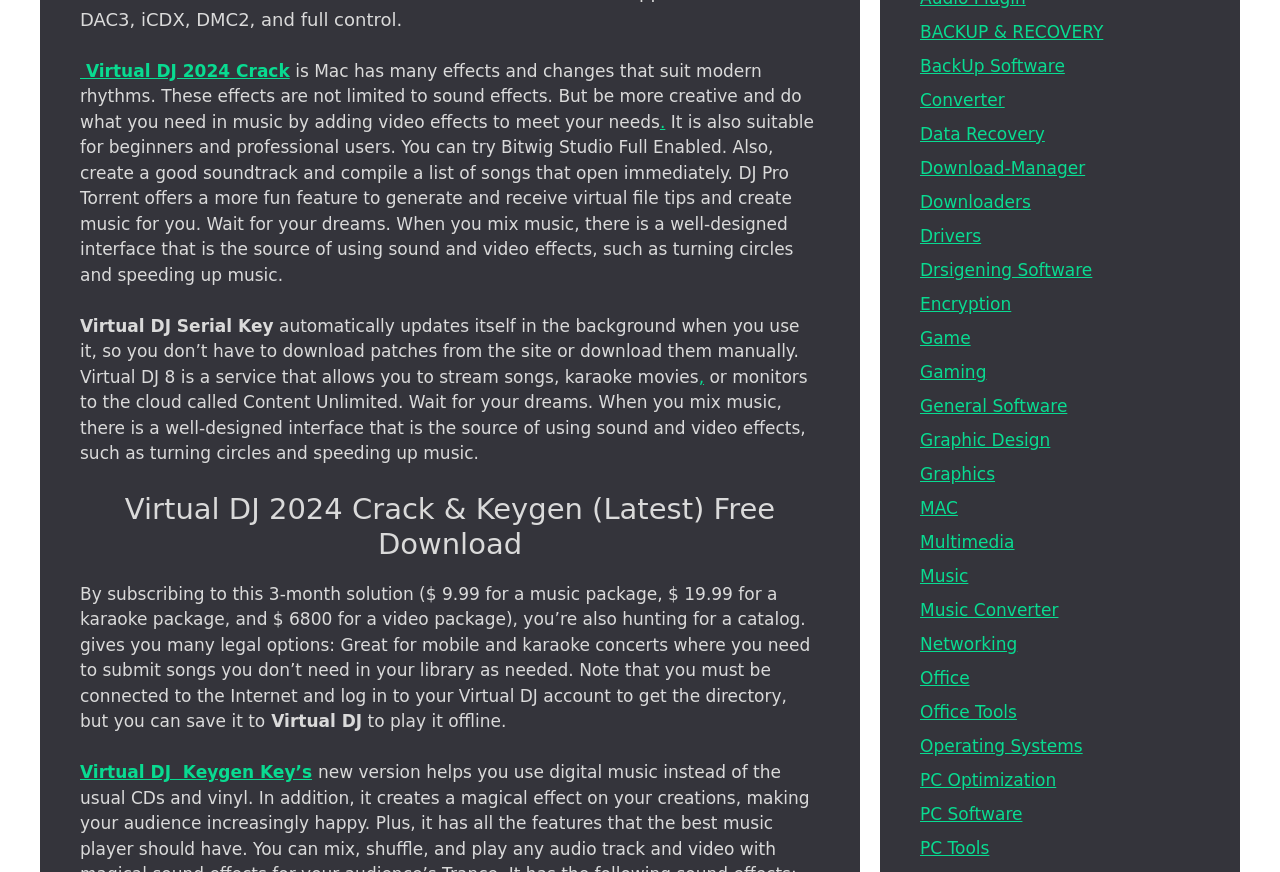What is the name of the alternative software mentioned on the webpage?
Based on the screenshot, give a detailed explanation to answer the question.

The name of the alternative software mentioned on the webpage can be found in the text description. The text mentions that users can try Bitwig Studio Full Enabled as an alternative to Virtual DJ 2024.